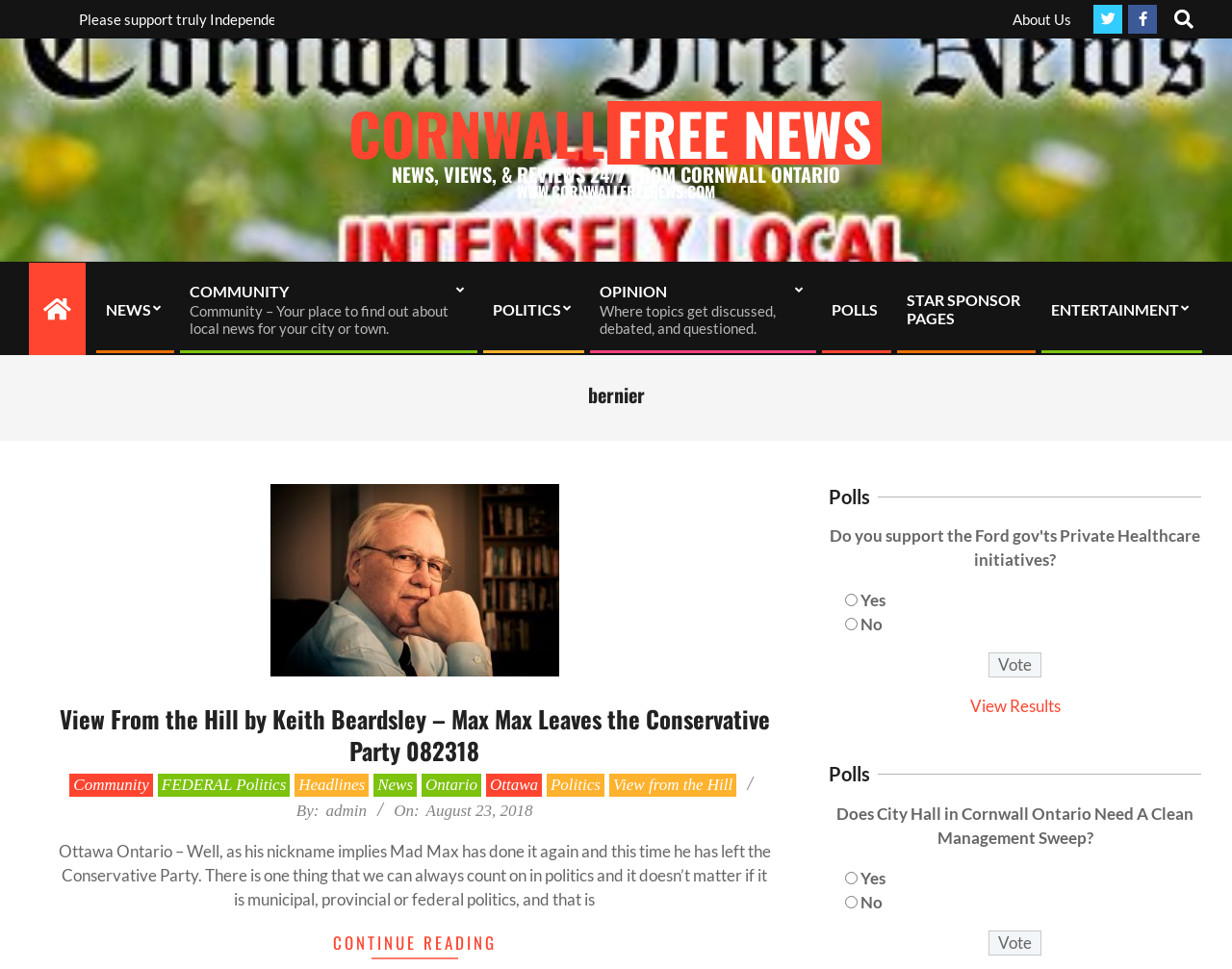Analyze the image and deliver a detailed answer to the question: What is the purpose of the textbox?

The textbox is used for searching, as indicated by the 'Search' label next to it. It allows users to type in a search term and search for relevant content on the website.